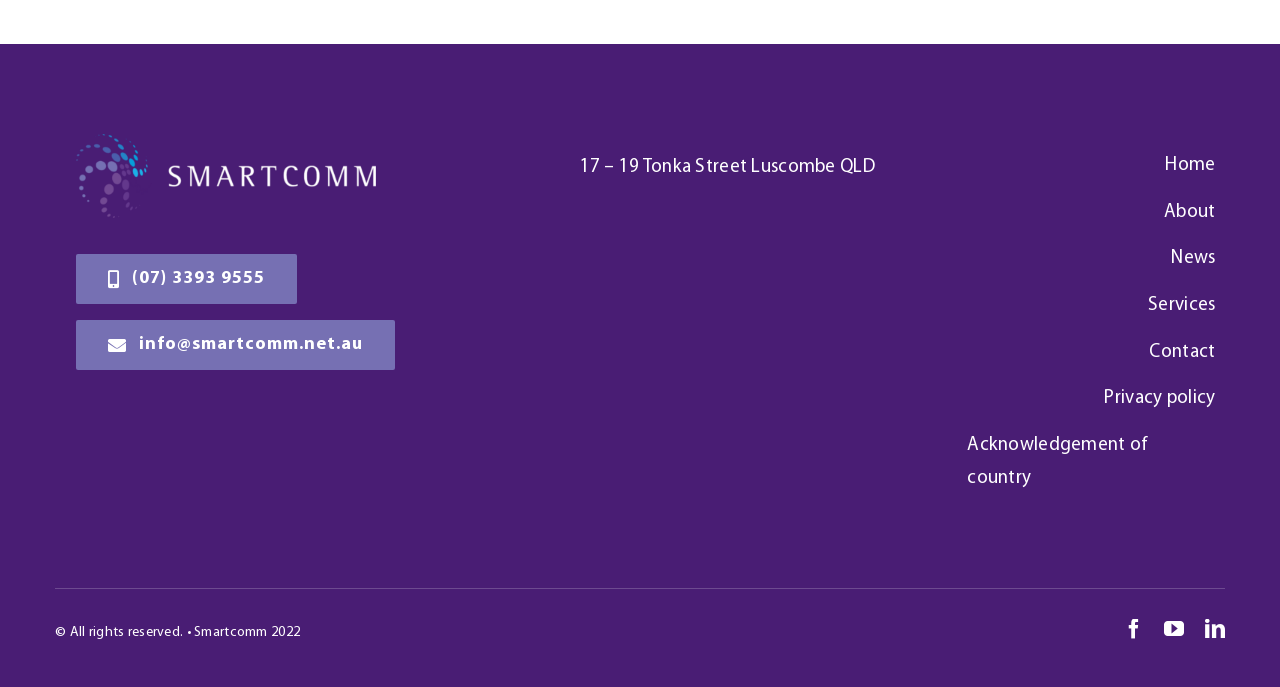Use a single word or phrase to answer this question: 
What is the last menu item in the navigation?

Acknowledgement of country